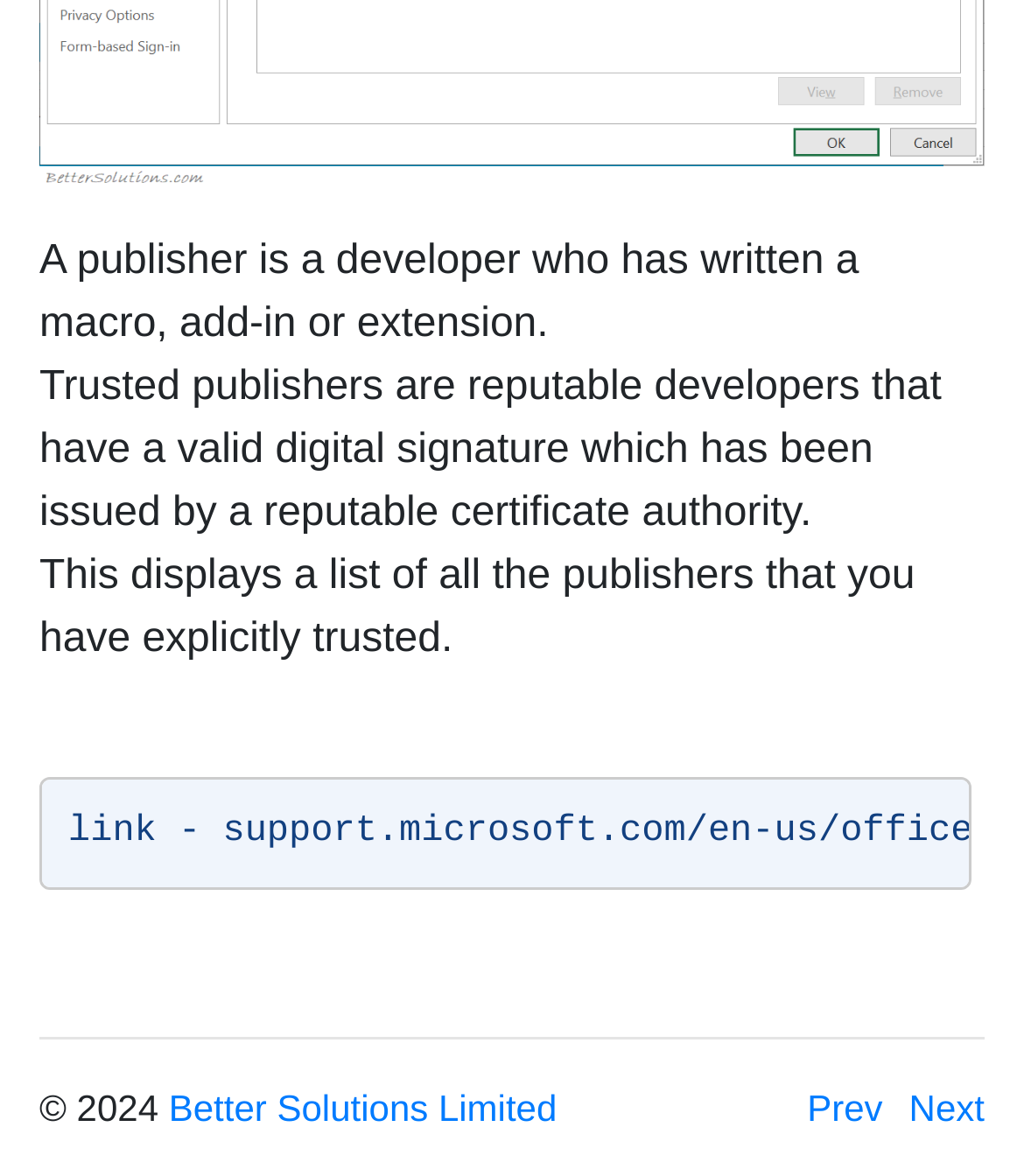Find and provide the bounding box coordinates for the UI element described here: "logged in". The coordinates should be given as four float numbers between 0 and 1: [left, top, right, bottom].

None